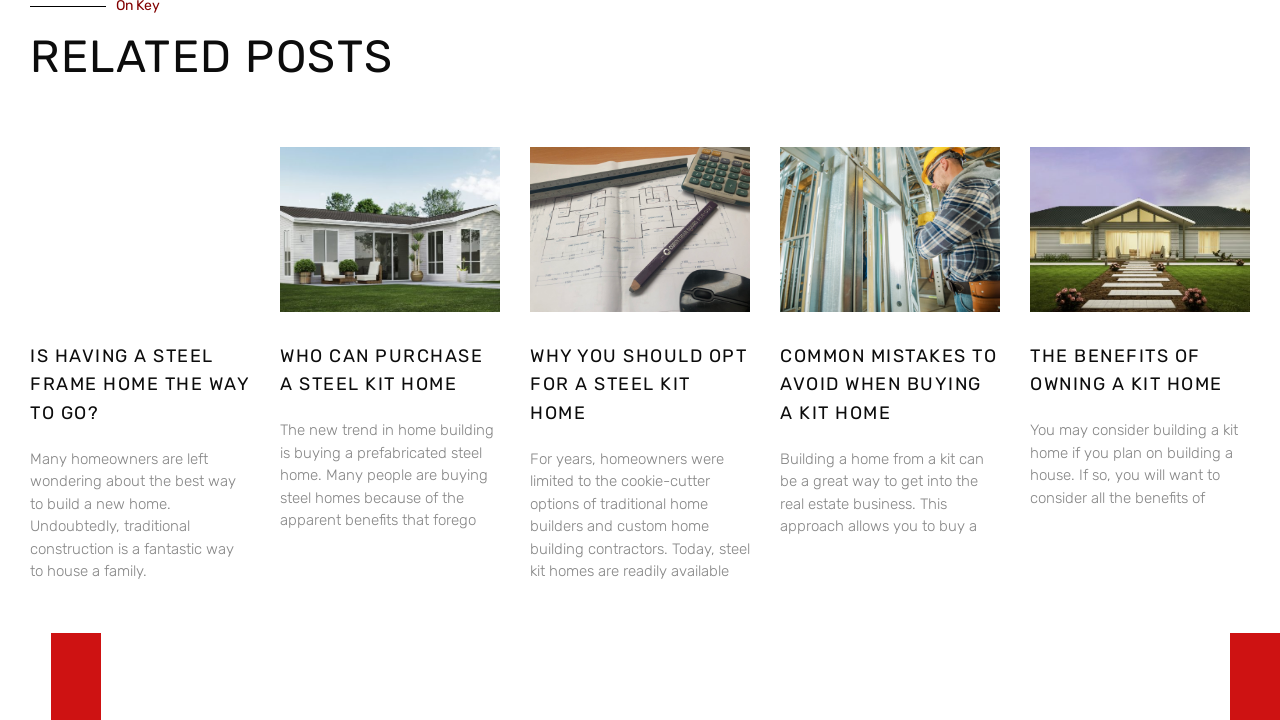Locate the bounding box coordinates of the clickable area to execute the instruction: "View 'WHY YOU SHOULD OPT FOR A STEEL KIT HOME'". Provide the coordinates as four float numbers between 0 and 1, represented as [left, top, right, bottom].

[0.414, 0.474, 0.586, 0.594]